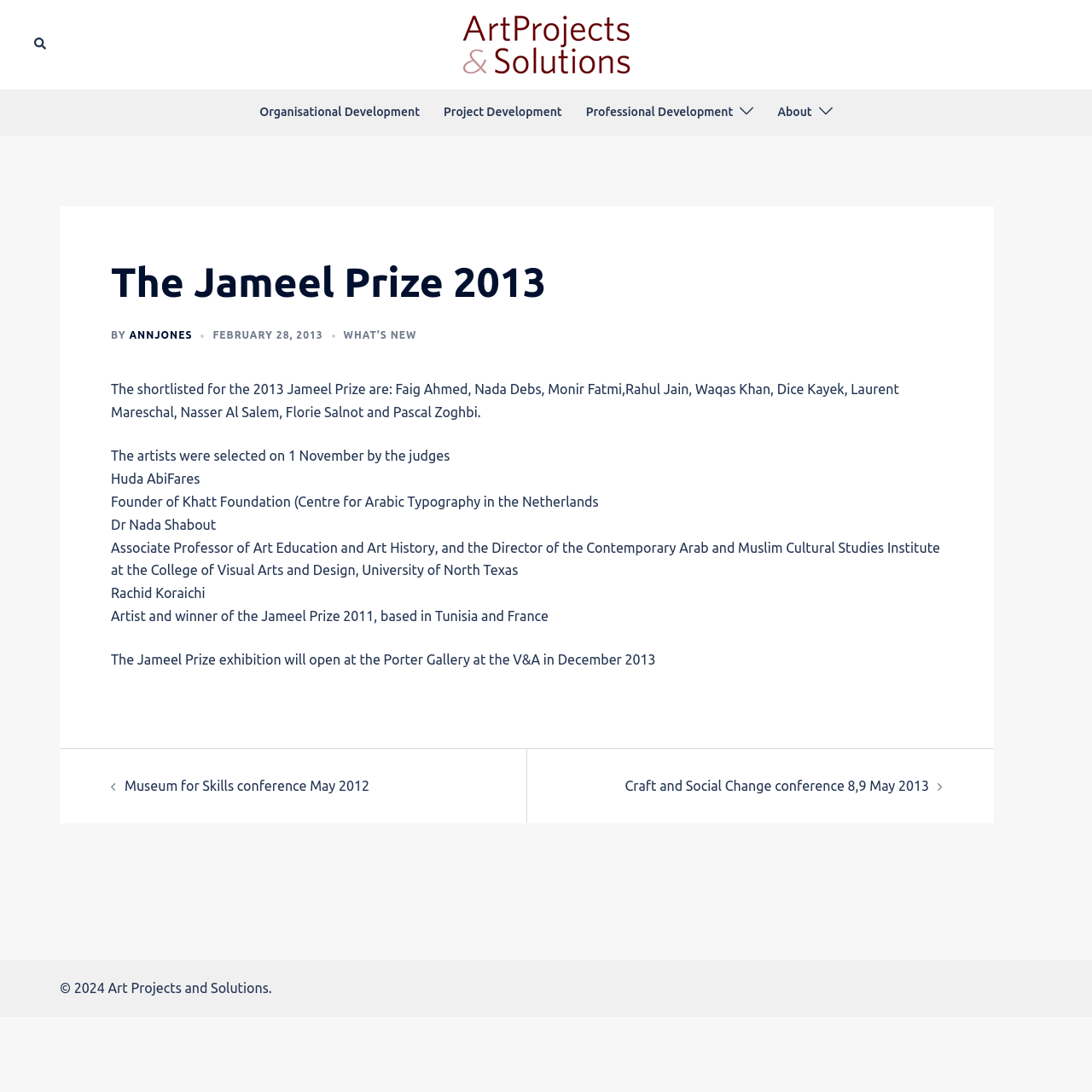What is the name of the prize mentioned on the webpage?
Please provide a detailed and thorough answer to the question.

The webpage mentions the Jameel Prize 2013, which is an art prize that recognizes outstanding artists. The name of the prize is mentioned in the heading 'The Jameel Prize 2013'.